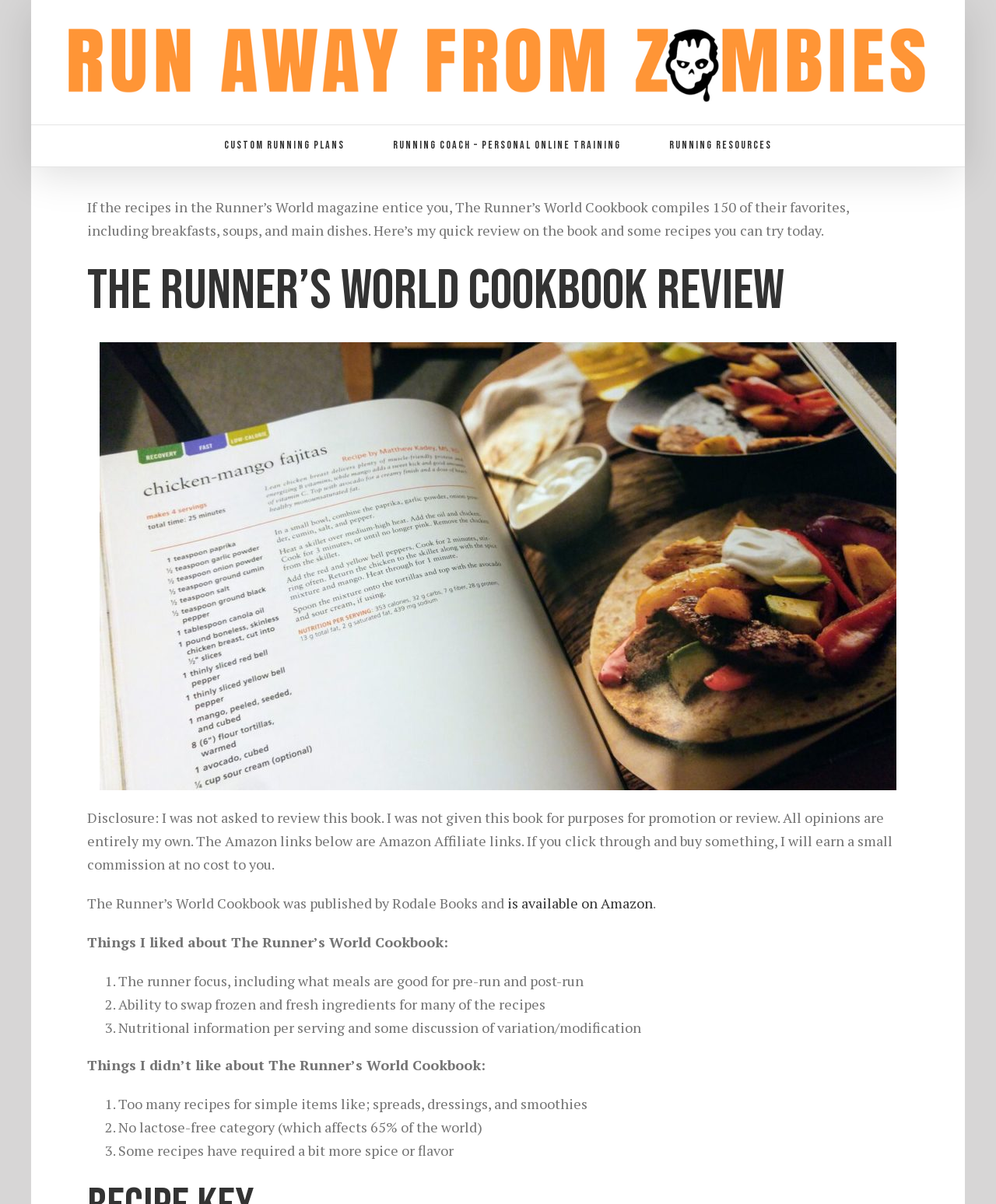Use a single word or phrase to respond to the question:
What is the purpose of the disclosure statement?

To inform about Amazon Affiliate links